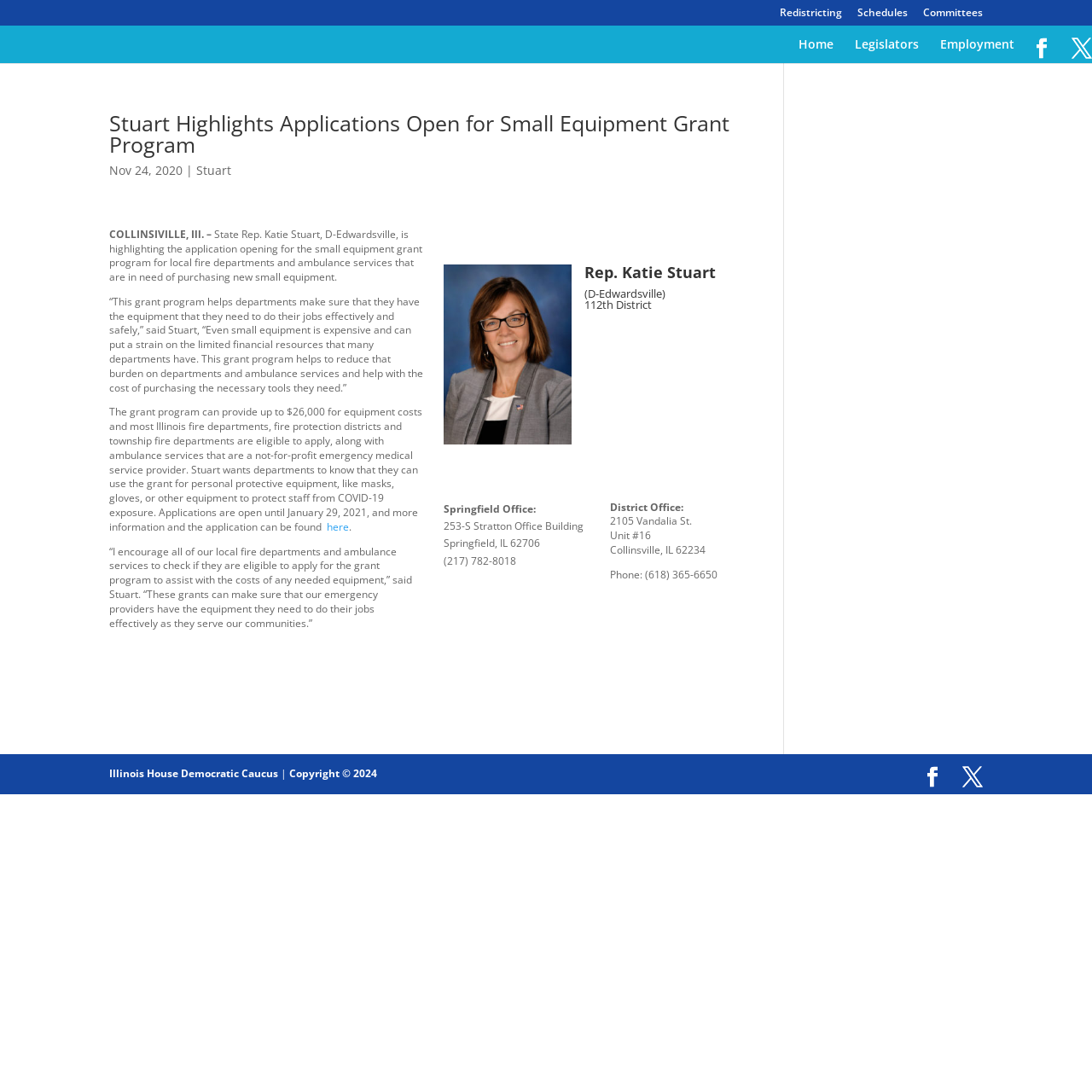Please determine the bounding box coordinates of the section I need to click to accomplish this instruction: "Click on the 'Illinois House Democratic Caucus' link".

[0.1, 0.702, 0.255, 0.715]